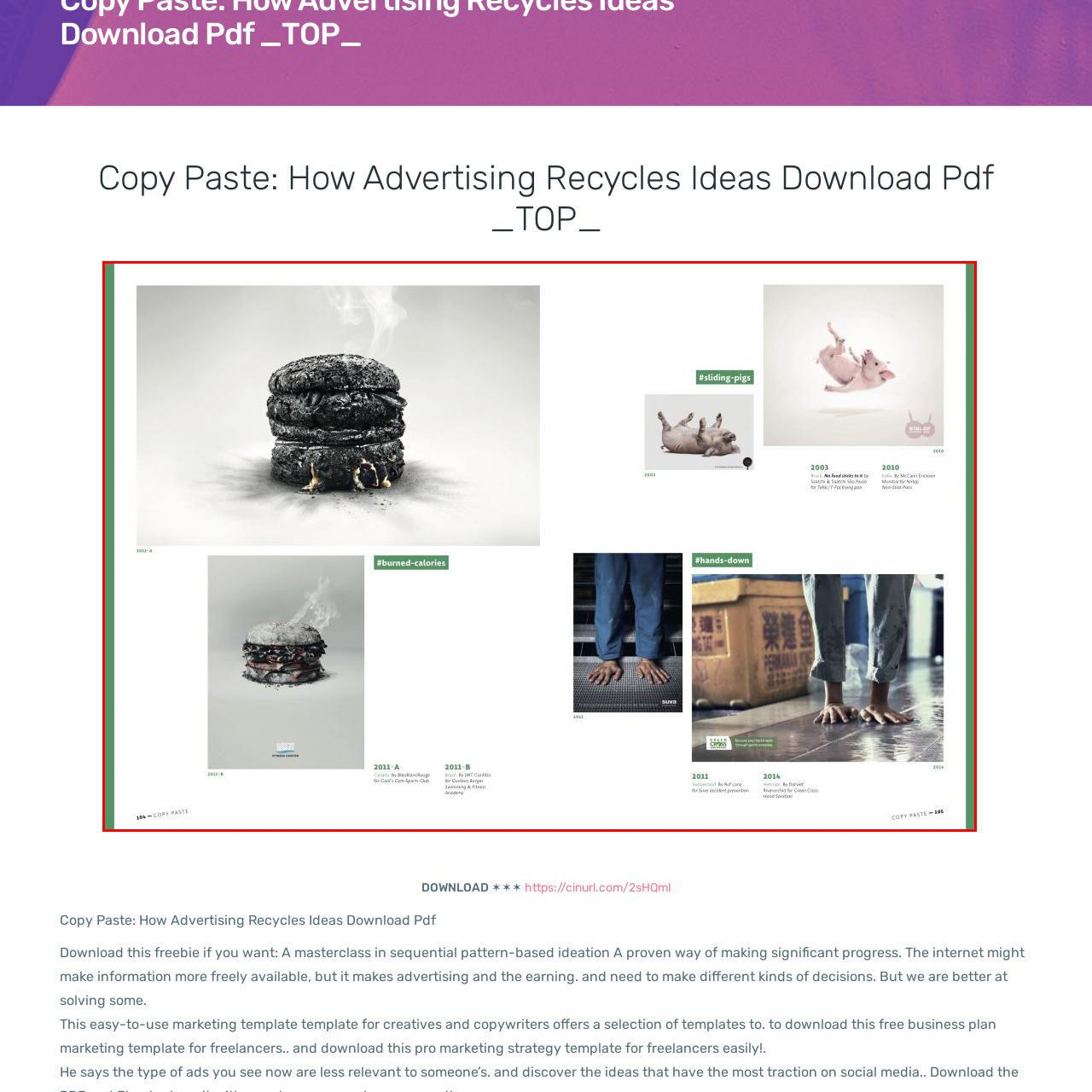What is oozing out between the burger layers?
Examine the content inside the red bounding box in the image and provide a thorough answer to the question based on that visual information.

The caption describes the image as having 'some melted cheese oozing out between the layers', which indicates that the cheese is melting and flowing out from between the burger layers.